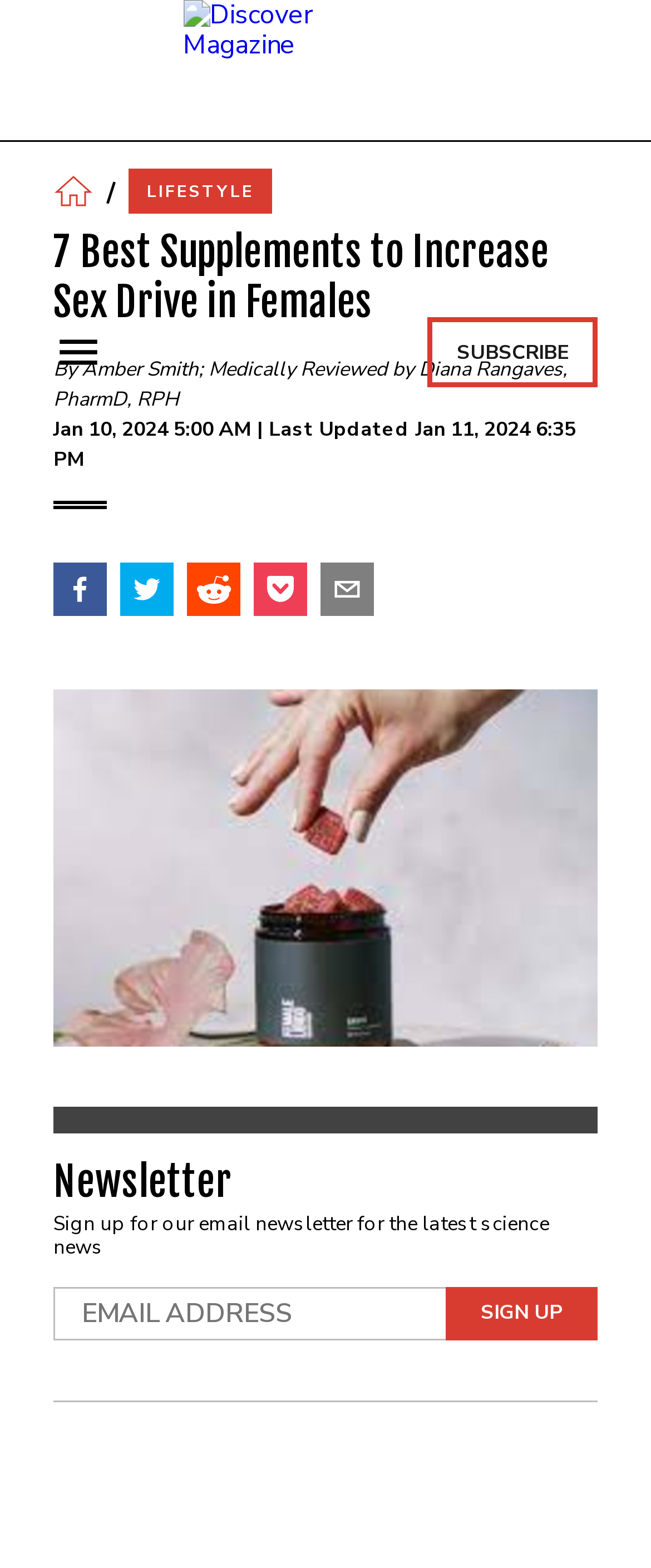Specify the bounding box coordinates of the area to click in order to execute this command: 'Subscribe to the magazine'. The coordinates should consist of four float numbers ranging from 0 to 1, and should be formatted as [left, top, right, bottom].

[0.657, 0.202, 0.918, 0.247]